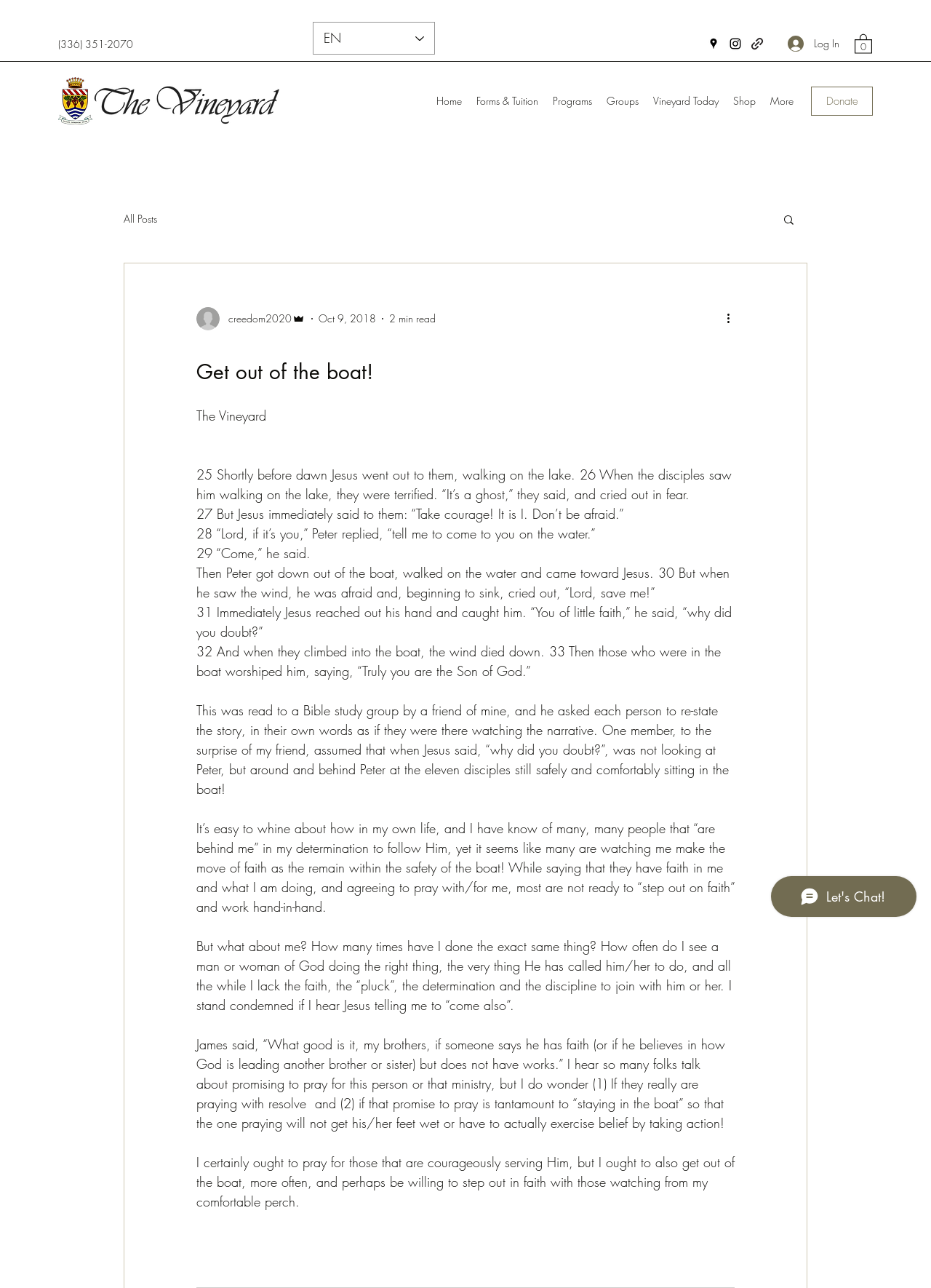Please provide a detailed answer to the question below by examining the image:
What is the name of the camp logo?

I found the name of the camp logo by looking at the link element that contains the image of the camp logo, which is 'The camp logo and name'.